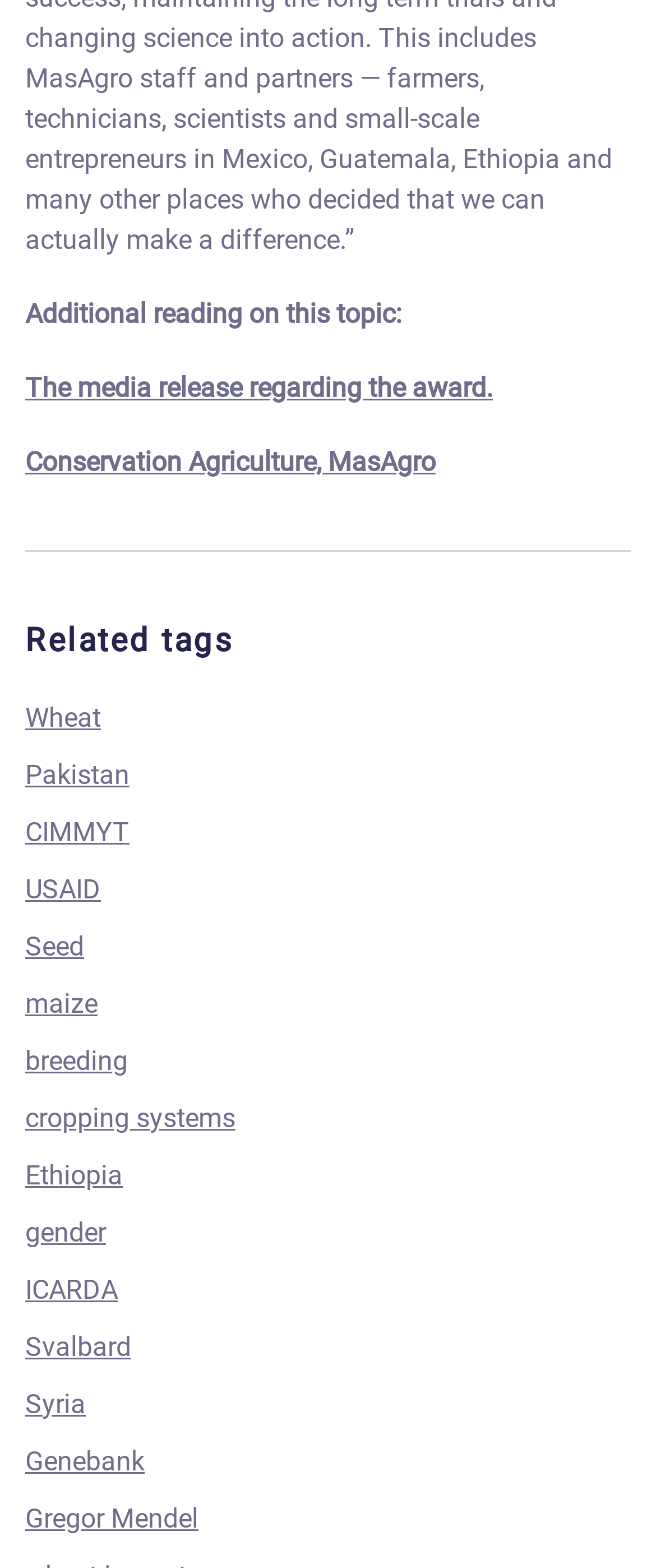Identify the bounding box coordinates for the region to click in order to carry out this instruction: "Explore related tags". Provide the coordinates using four float numbers between 0 and 1, formatted as [left, top, right, bottom].

[0.038, 0.395, 0.962, 0.424]